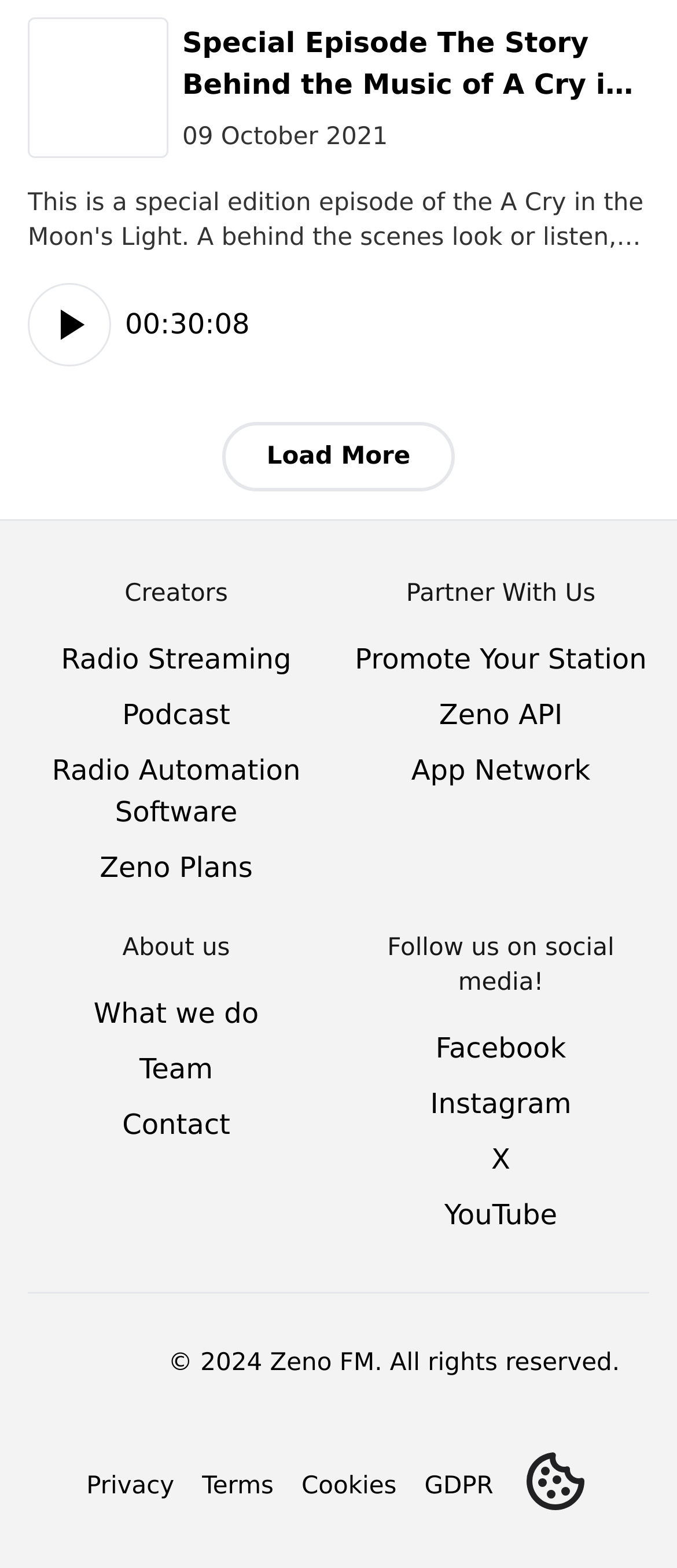Using the given element description, provide the bounding box coordinates (top-left x, top-left y, bottom-right x, bottom-right y) for the corresponding UI element in the screenshot: X

[0.726, 0.729, 0.754, 0.75]